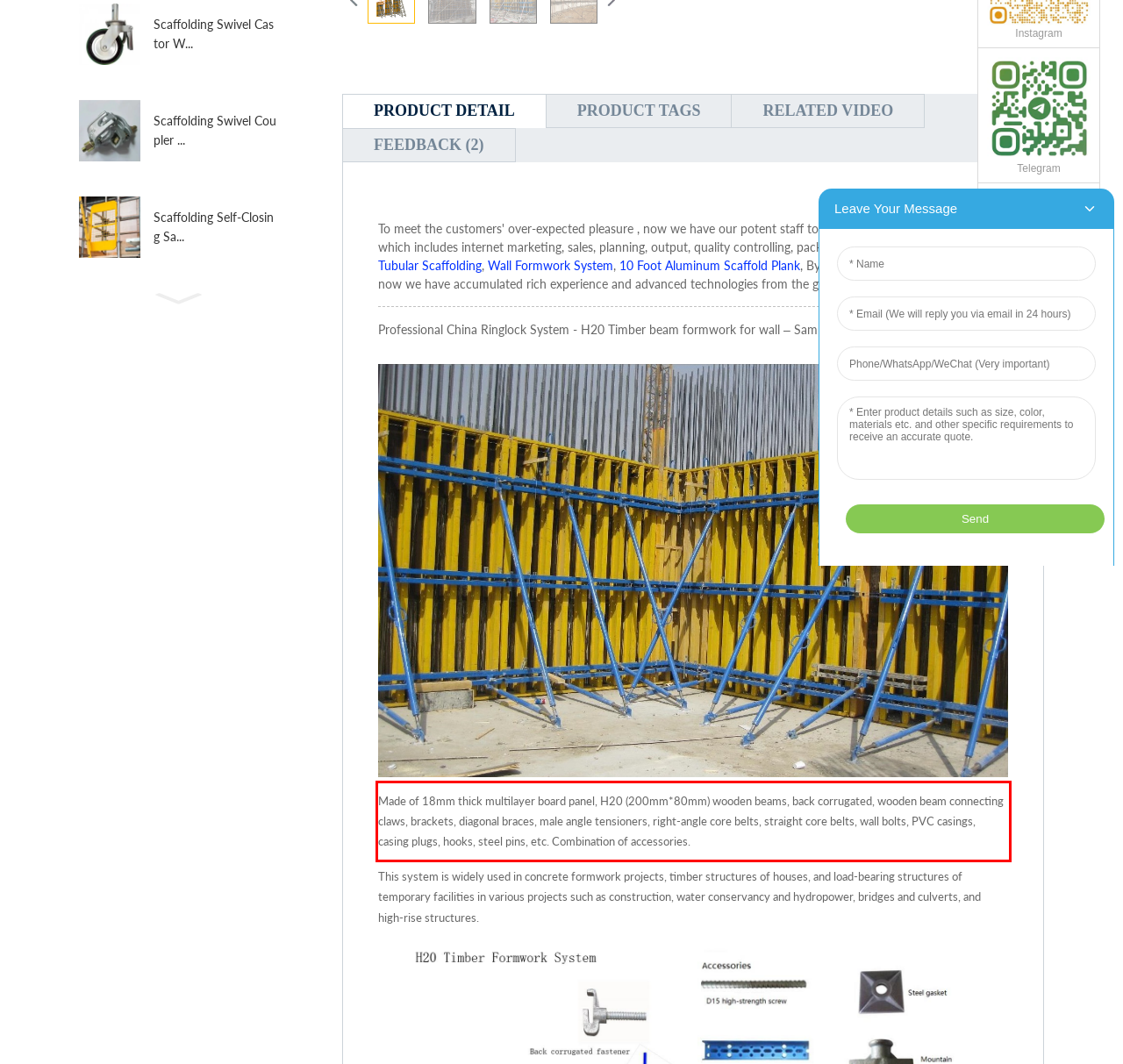Given a webpage screenshot, identify the text inside the red bounding box using OCR and extract it.

Made of 18mm thick multilayer board panel, H20 (200mm*80mm) wooden beams, back corrugated, wooden beam connecting claws, brackets, diagonal braces, male angle tensioners, right-angle core belts, straight core belts, wall bolts, PVC casings, casing plugs, hooks, steel pins, etc. Combination of accessories.